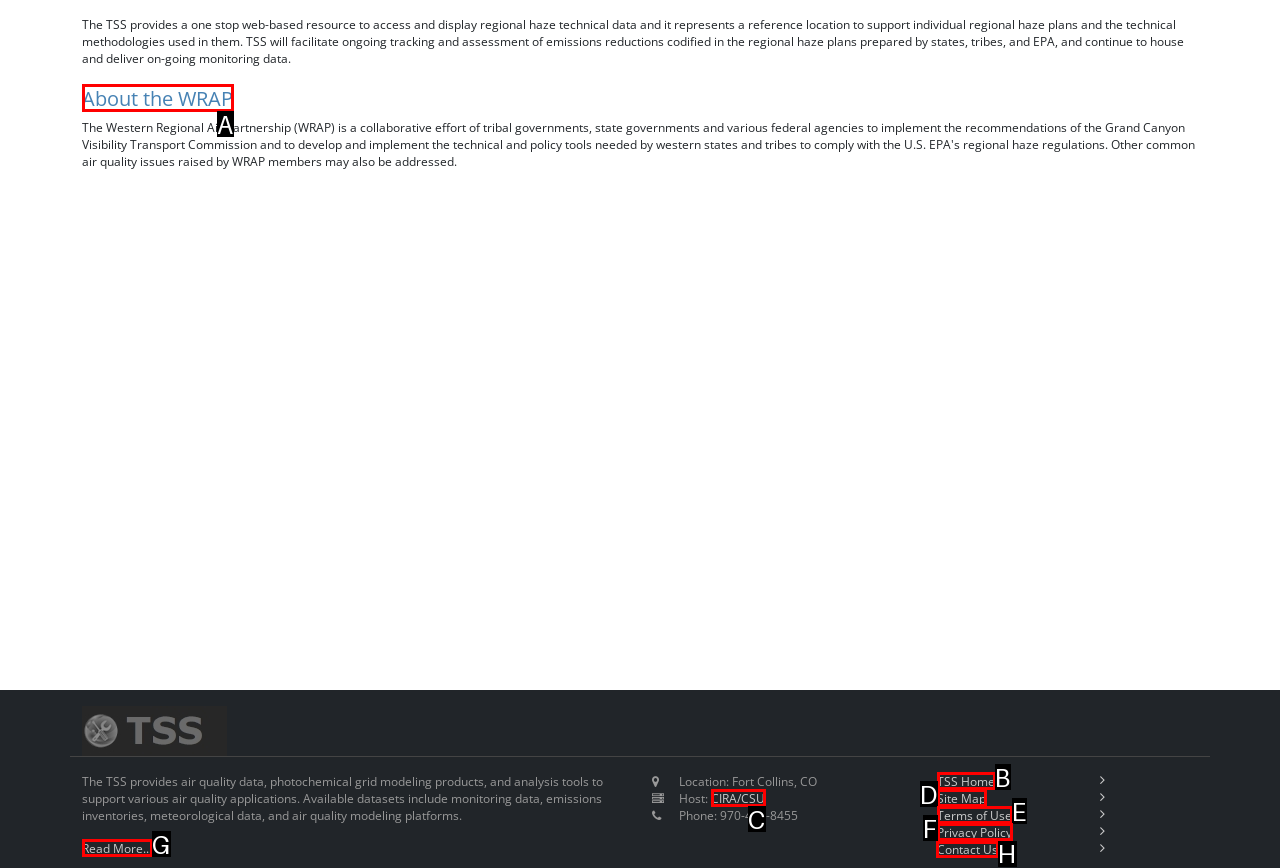Determine which option should be clicked to carry out this task: Contact Us
State the letter of the correct choice from the provided options.

H